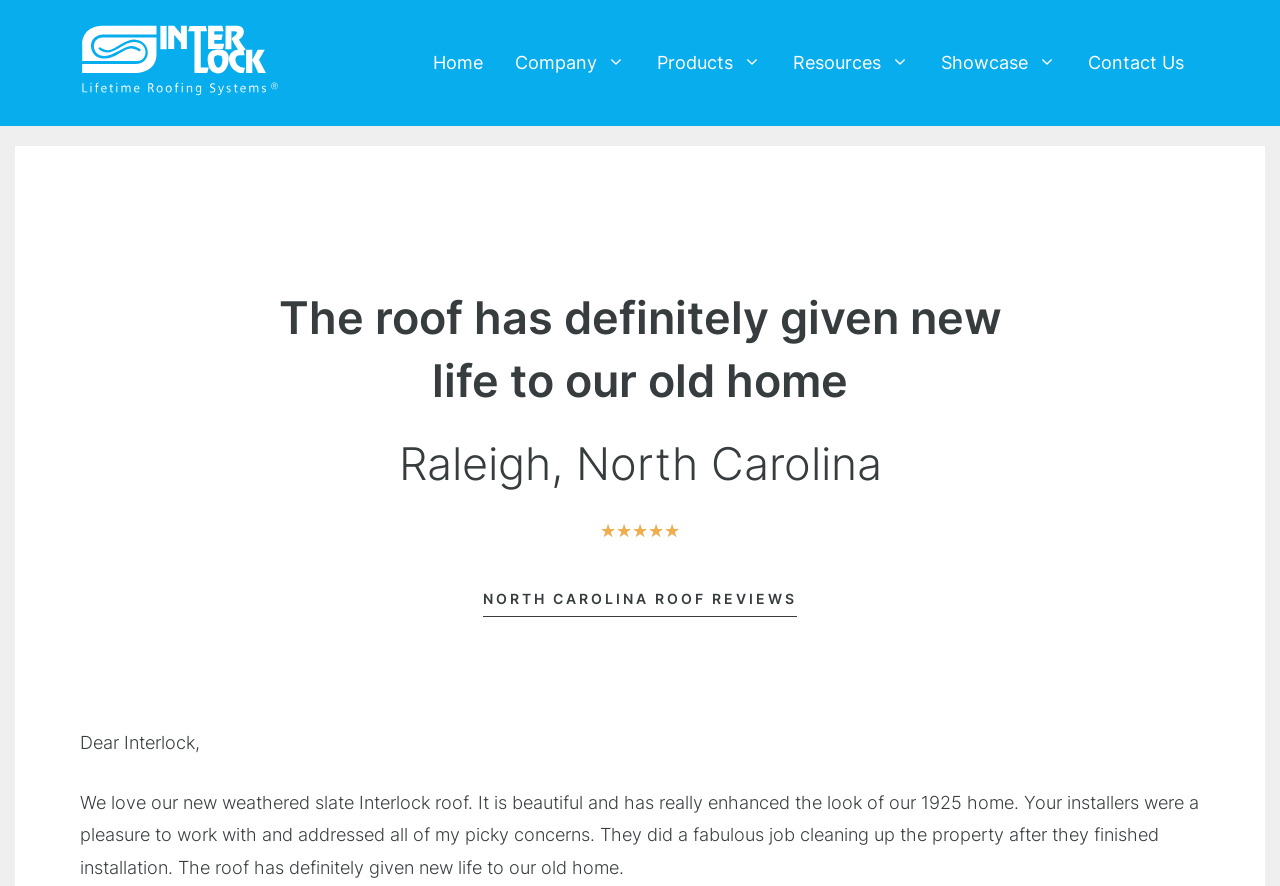Please determine the bounding box coordinates for the UI element described here. Use the format (top-left x, top-left y, bottom-right x, bottom-right y) with values bounded between 0 and 1: Home

[0.326, 0.028, 0.39, 0.114]